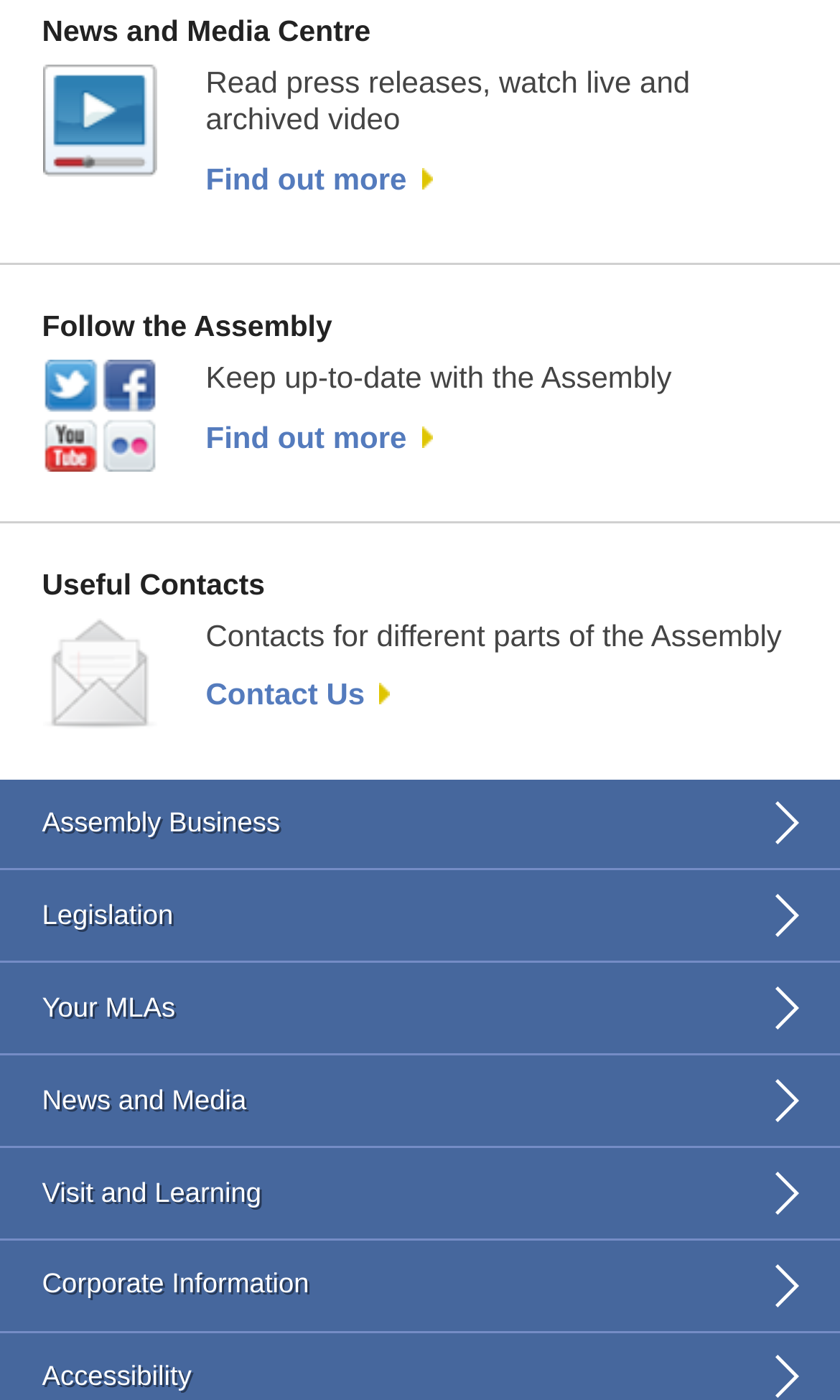Find the bounding box coordinates of the clickable element required to execute the following instruction: "View Assembly Business". Provide the coordinates as four float numbers between 0 and 1, i.e., [left, top, right, bottom].

[0.0, 0.556, 1.0, 0.622]